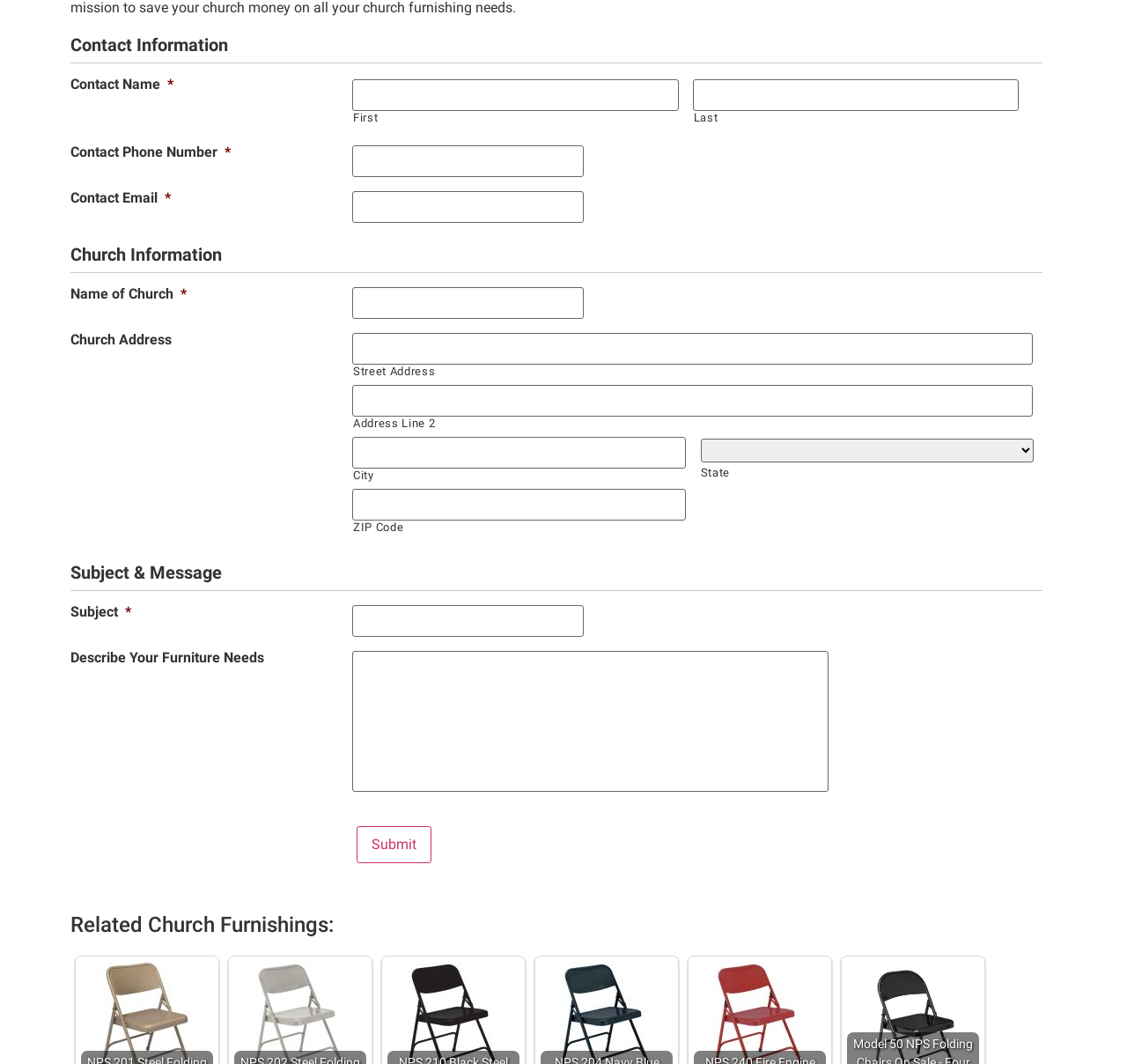Answer the following inquiry with a single word or phrase:
What is the button at the bottom of the webpage for?

To submit